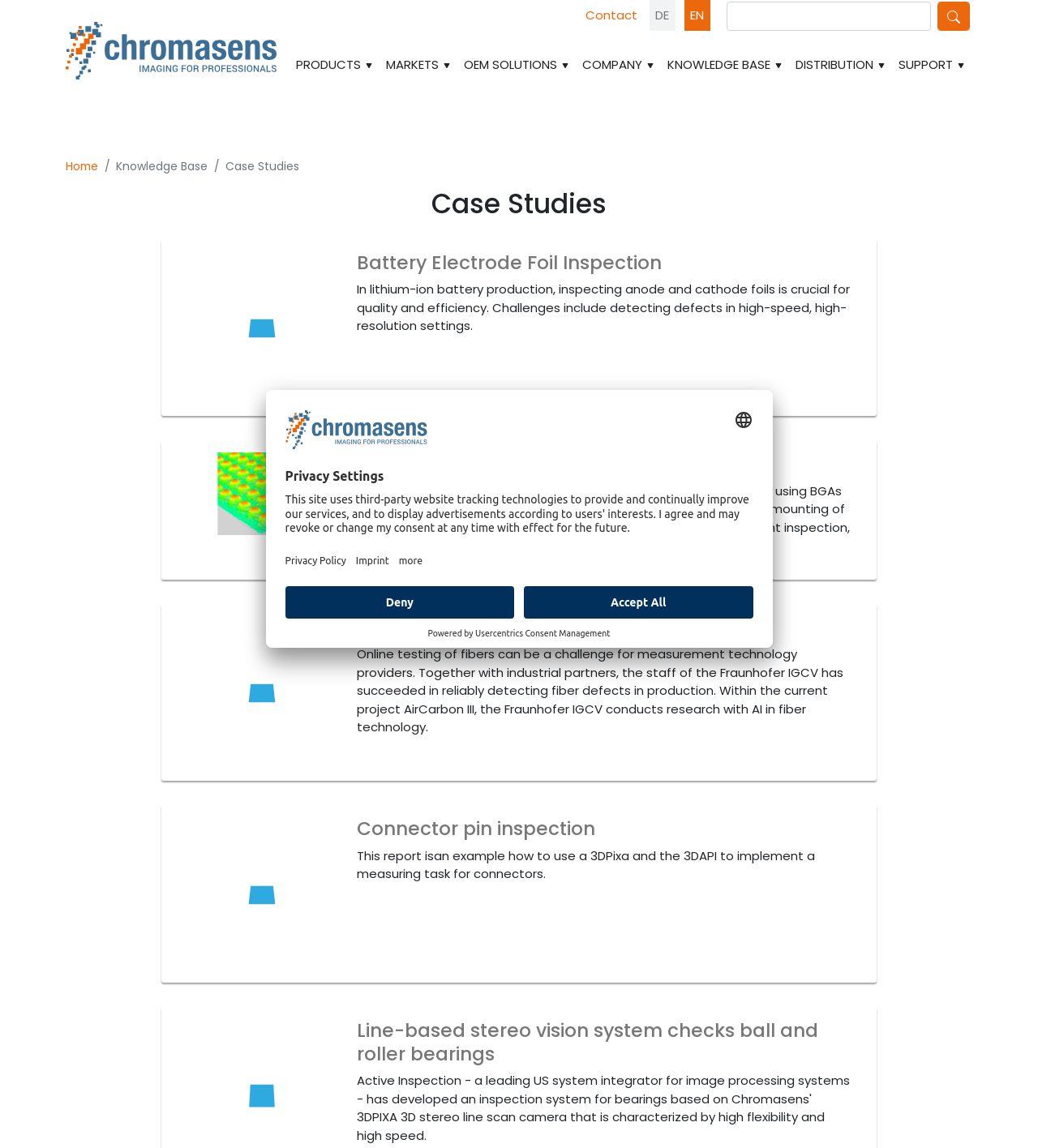Answer the question using only one word or a concise phrase: How many languages can the website be displayed in?

2